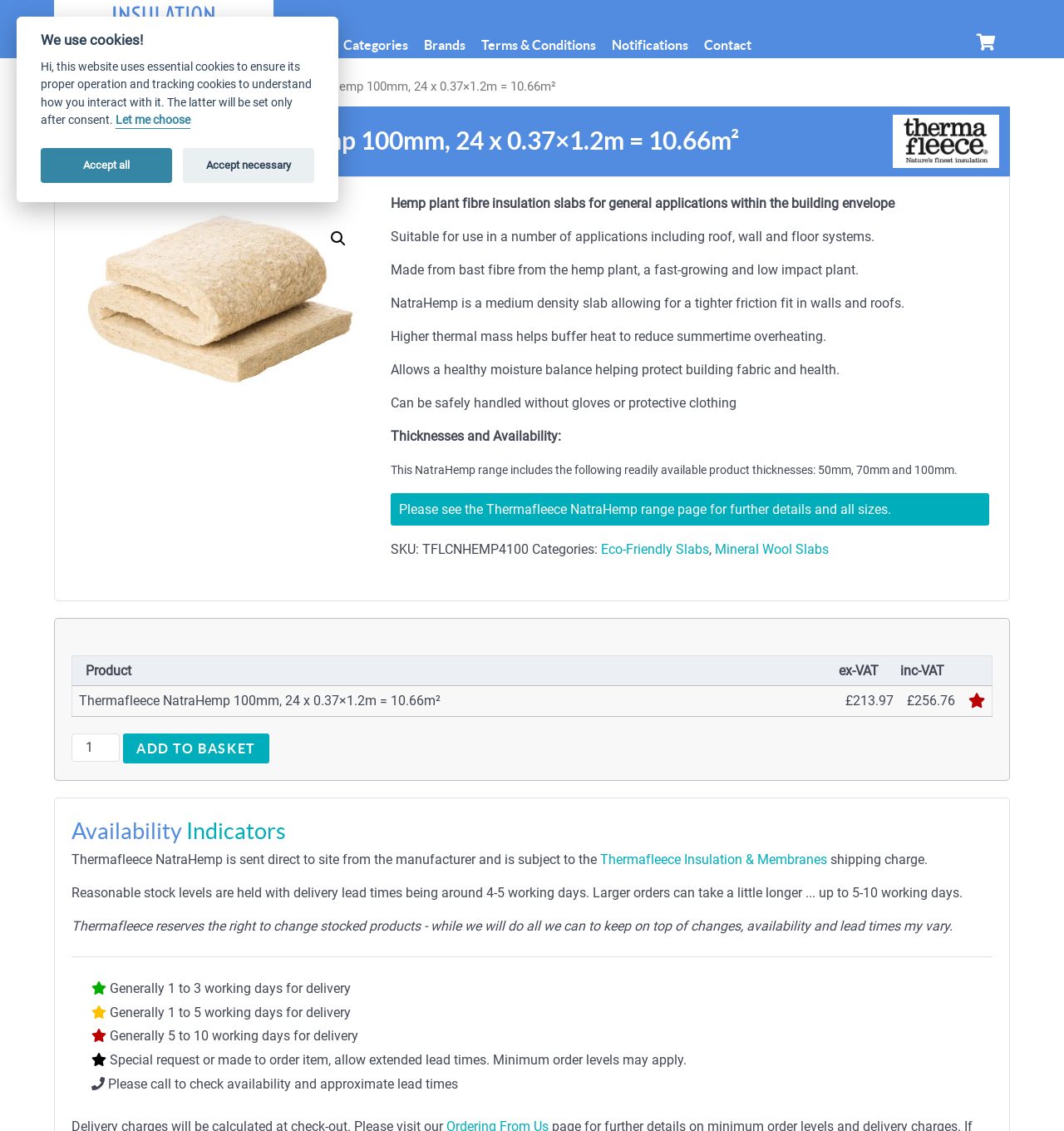What is the principal heading displayed on the webpage?

Thermafleece NatraHemp 100mm, 24 x 0.37×1.2m = 10.66m²